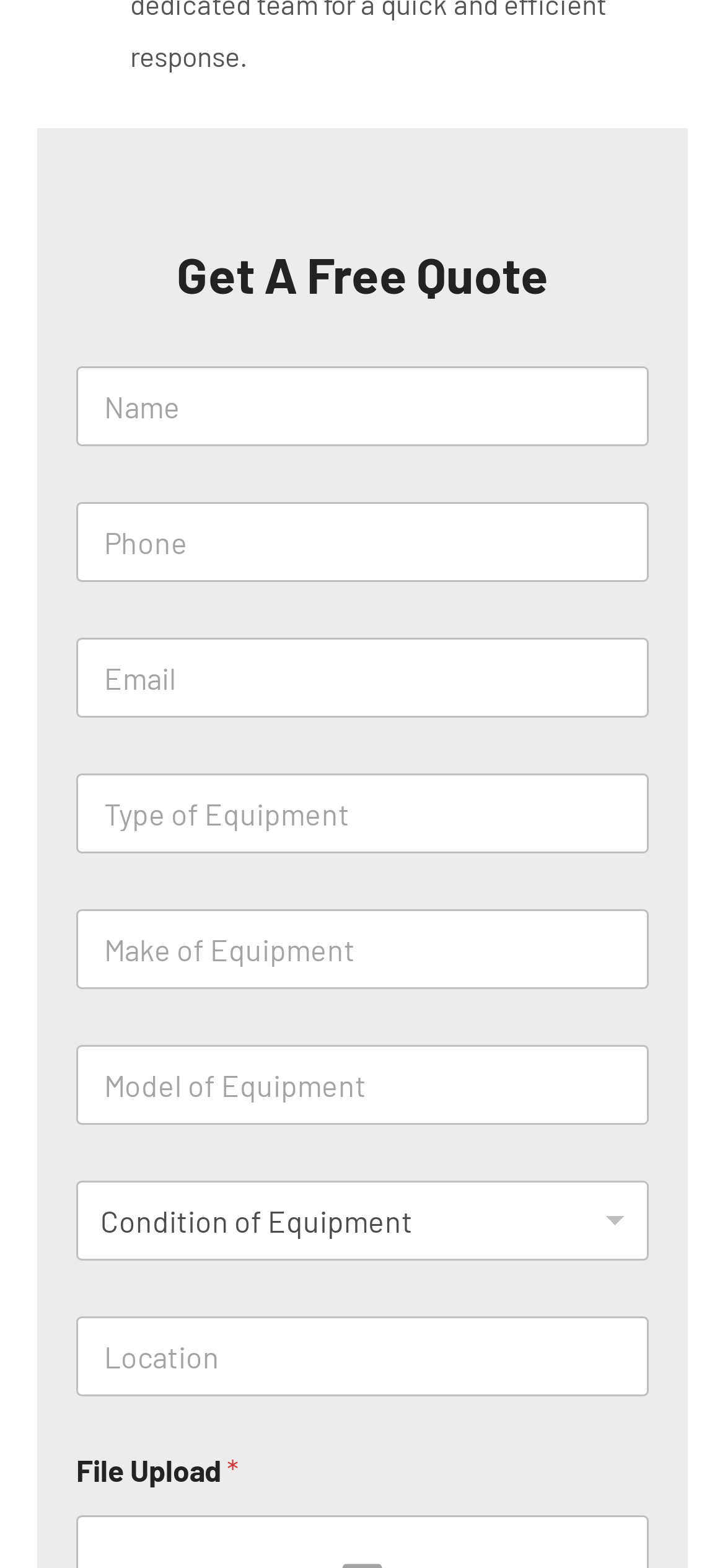Please identify the bounding box coordinates of the element's region that should be clicked to execute the following instruction: "Select the condition of equipment". The bounding box coordinates must be four float numbers between 0 and 1, i.e., [left, top, right, bottom].

[0.105, 0.753, 0.895, 0.804]